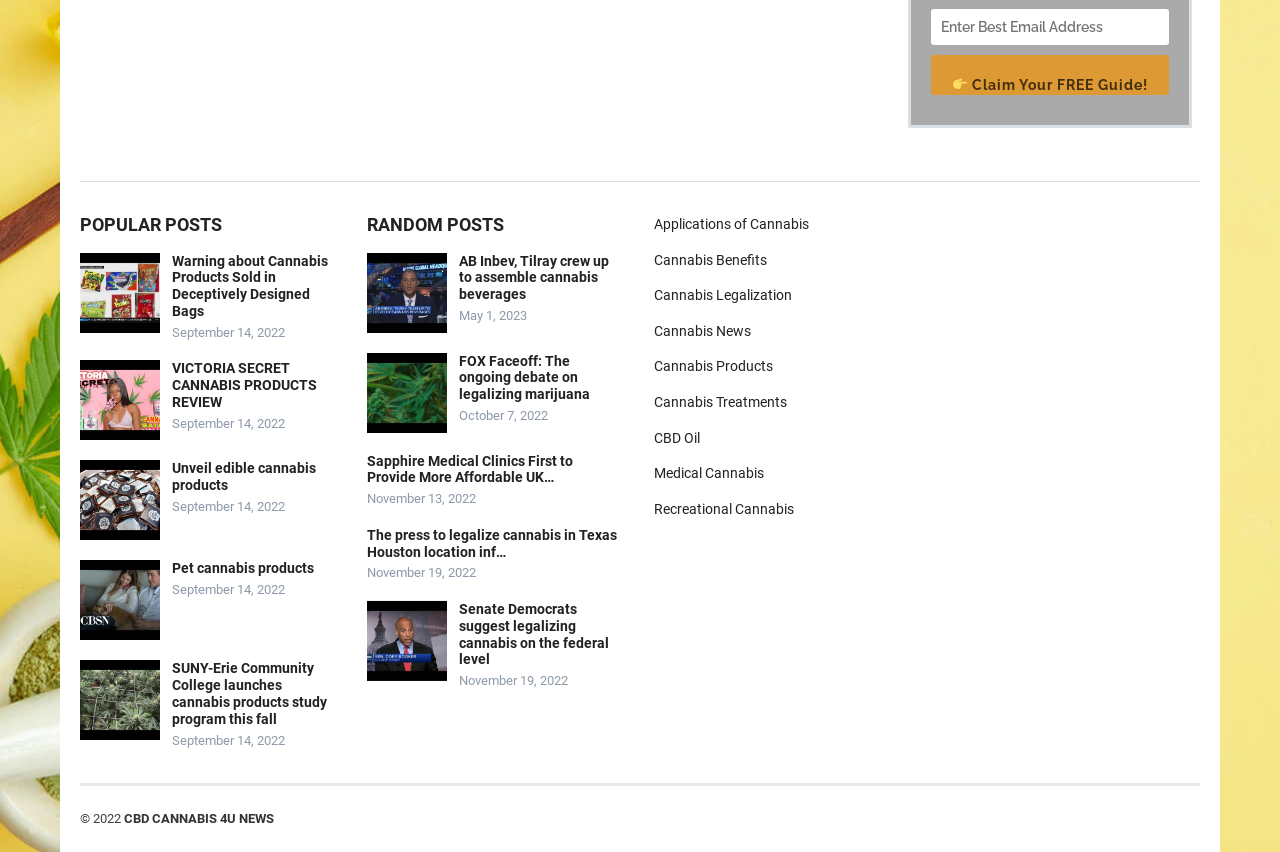What is the date of the post 'Unveil edible cannabis products'?
Please provide a detailed and thorough answer to the question.

The post 'Unveil edible cannabis products' has a static text element below it that says 'September 14, 2022', which indicates the date of the post.